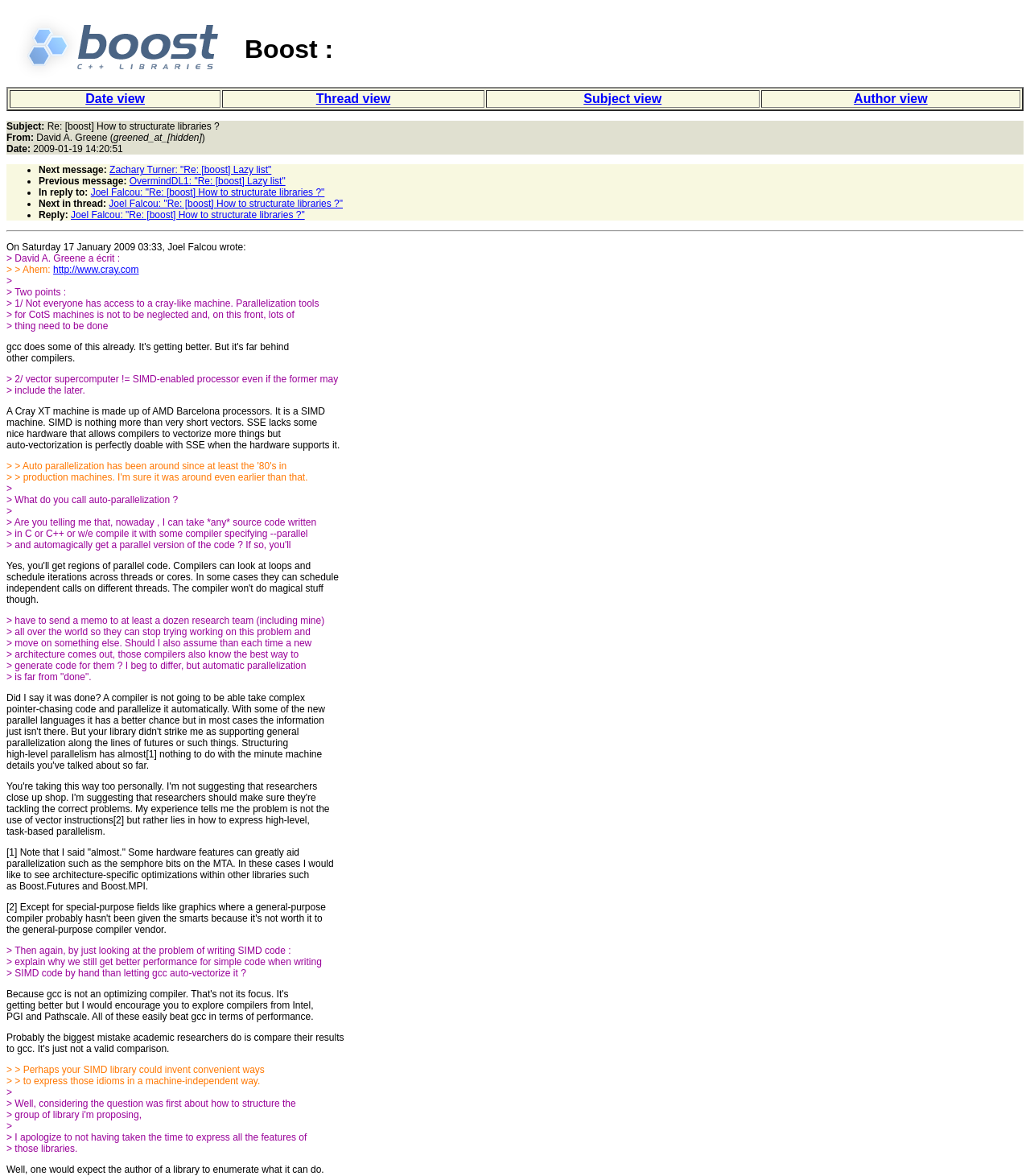Find the bounding box coordinates of the area to click in order to follow the instruction: "Click the 'Date view' link".

[0.009, 0.077, 0.214, 0.092]